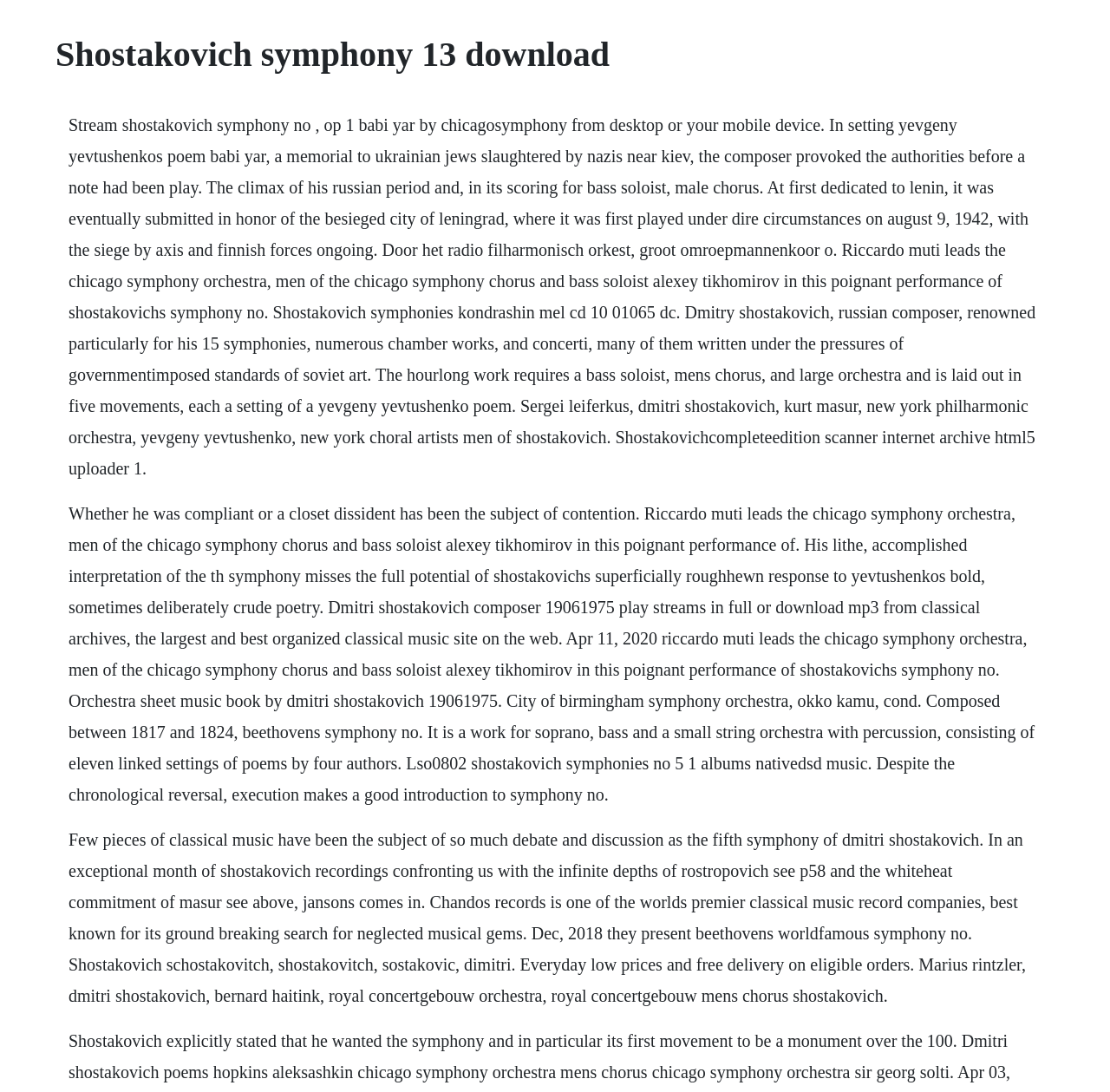Locate the headline of the webpage and generate its content.

Shostakovich symphony 13 download